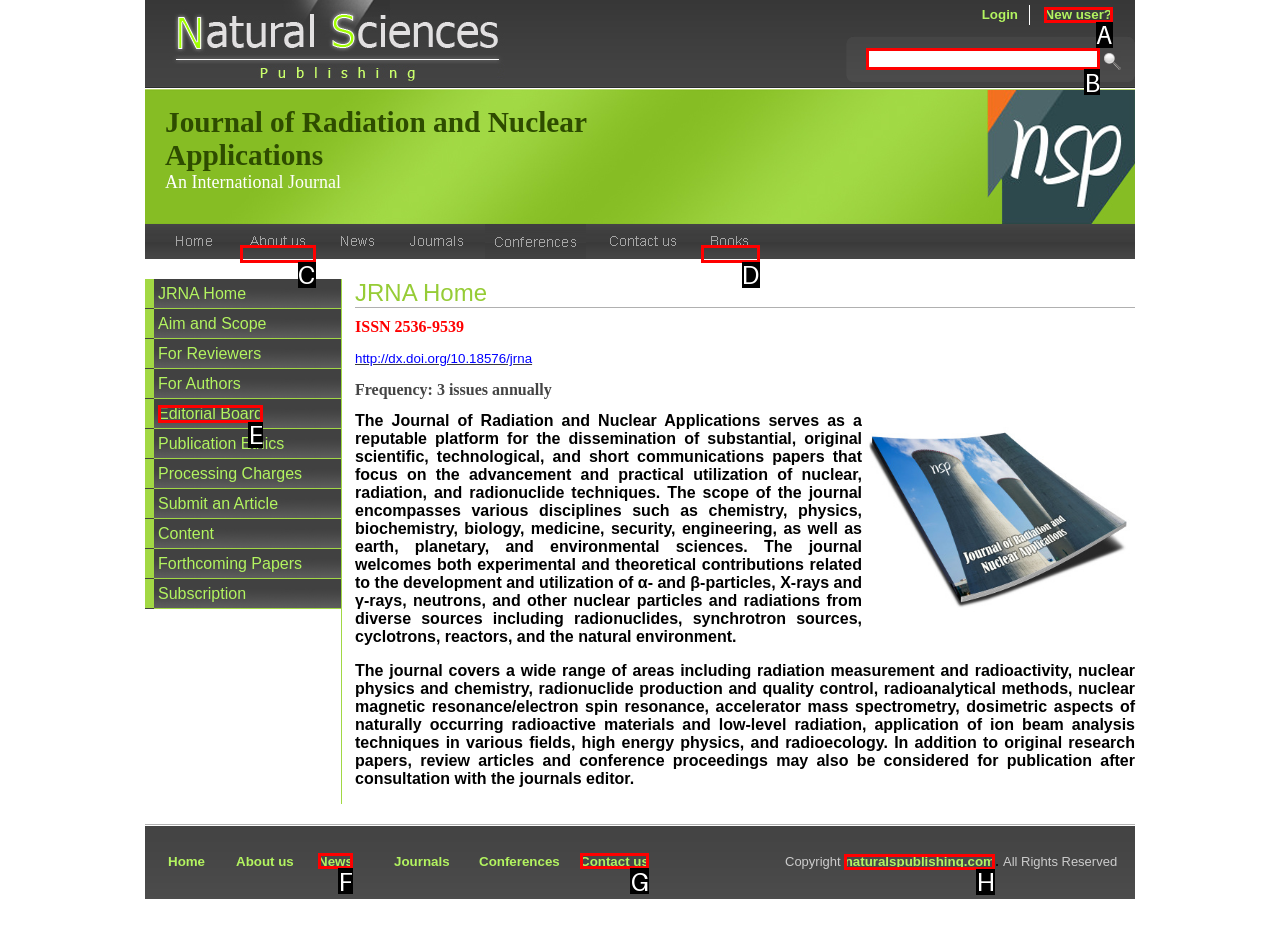For the instruction: Enter text in the search box, which HTML element should be clicked?
Respond with the letter of the appropriate option from the choices given.

B